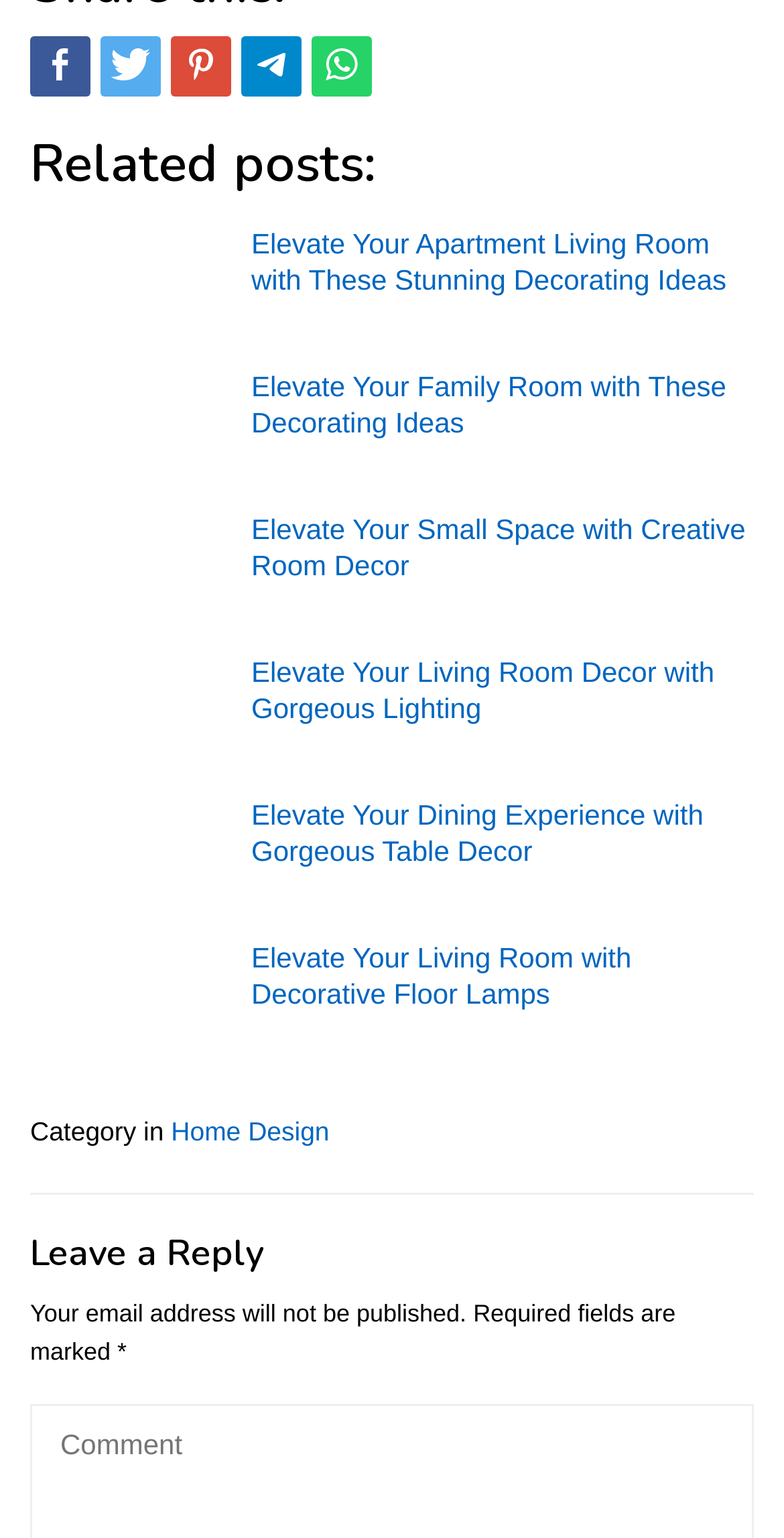Using the given element description, provide the bounding box coordinates (top-left x, top-left y, bottom-right x, bottom-right y) for the corresponding UI element in the screenshot: title="Whatsapp"

[0.397, 0.024, 0.474, 0.063]